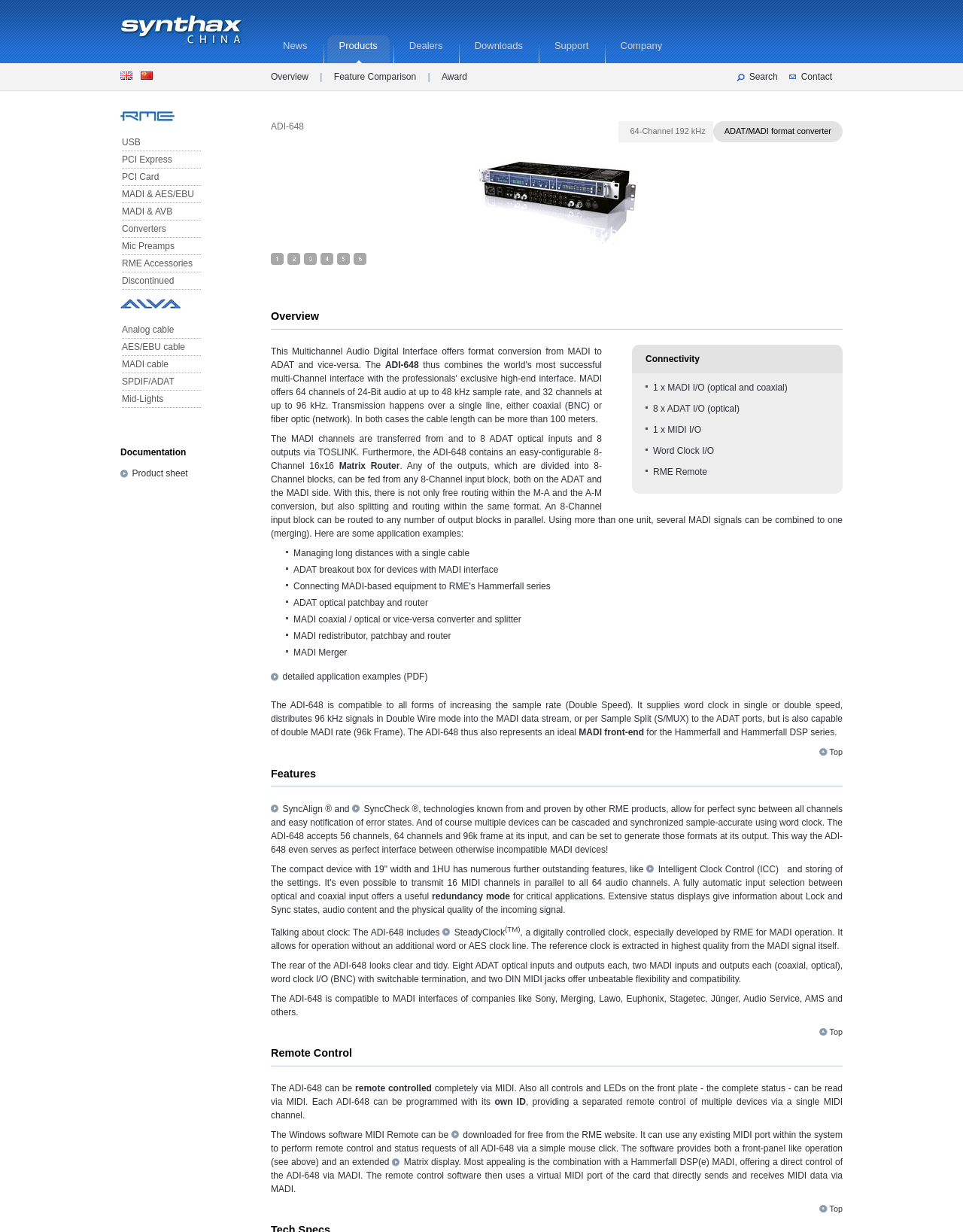Respond to the question with just a single word or phrase: 
How many ADAT optical inputs are there?

8